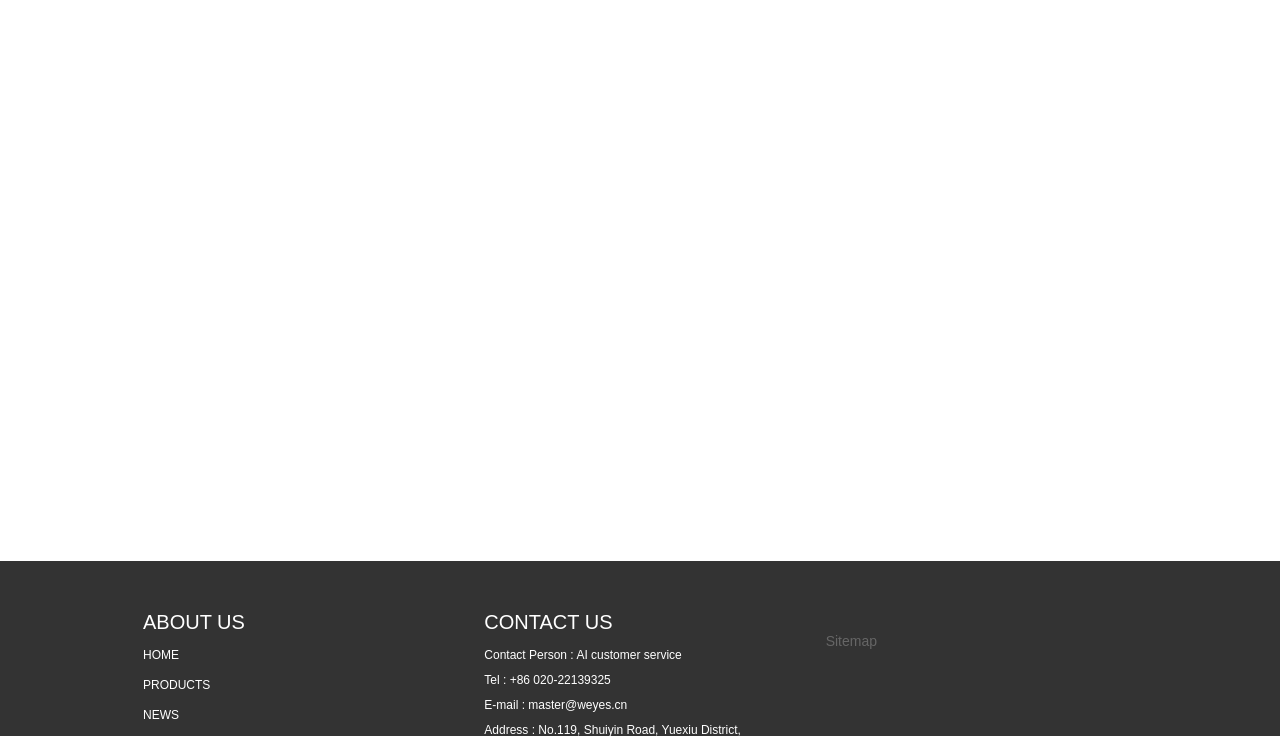What is the phone number of the company?
Based on the content of the image, thoroughly explain and answer the question.

I found the phone number by looking at the 'CONTACT US' section, where it lists the contact person, phone number, and email. The phone number is '+86 020-22139325'.